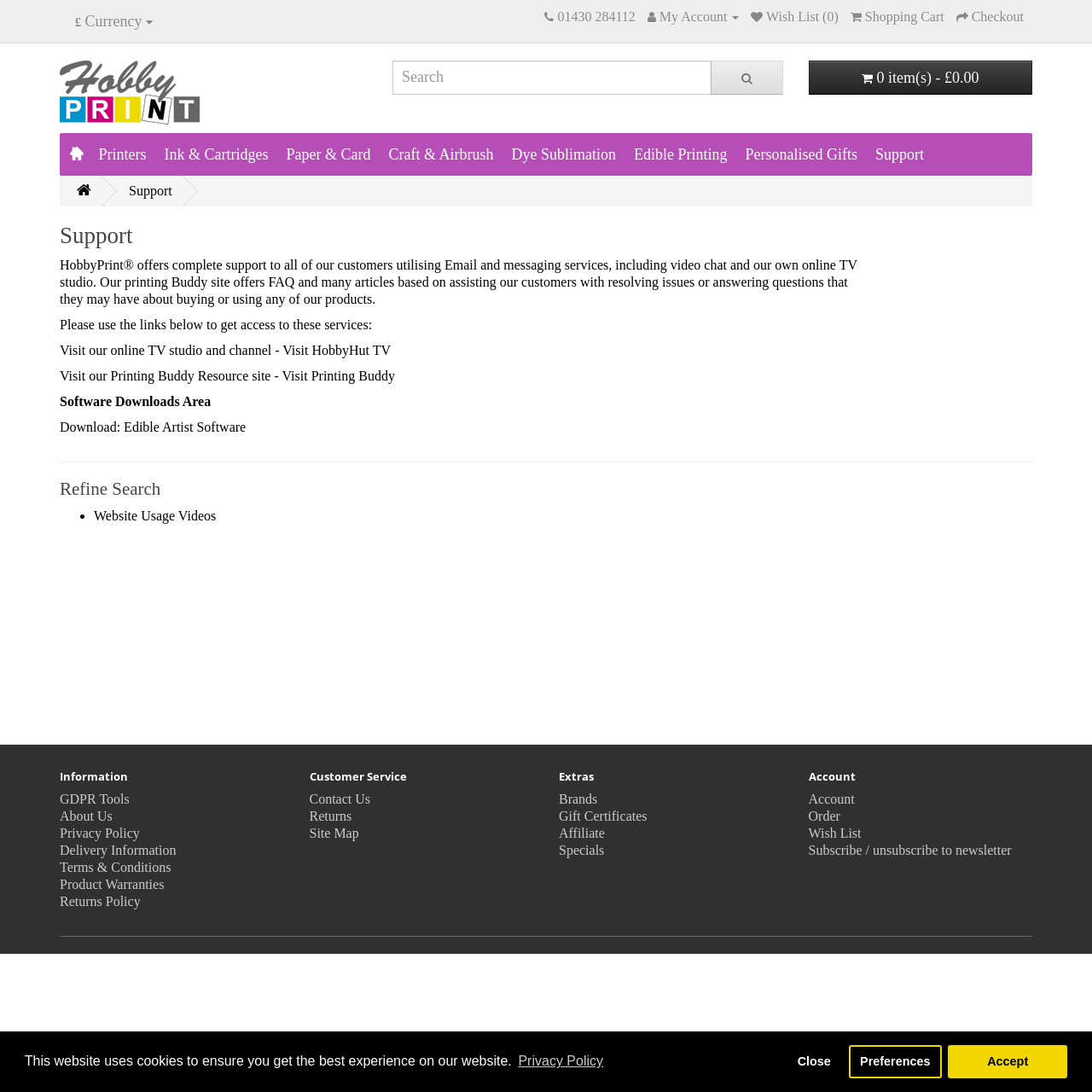Utilize the information from the image to answer the question in detail:
What is the currency used on the website?

I found this by looking at the button element that says '£ Currency', which suggests that the website uses the Pound Sterling currency.